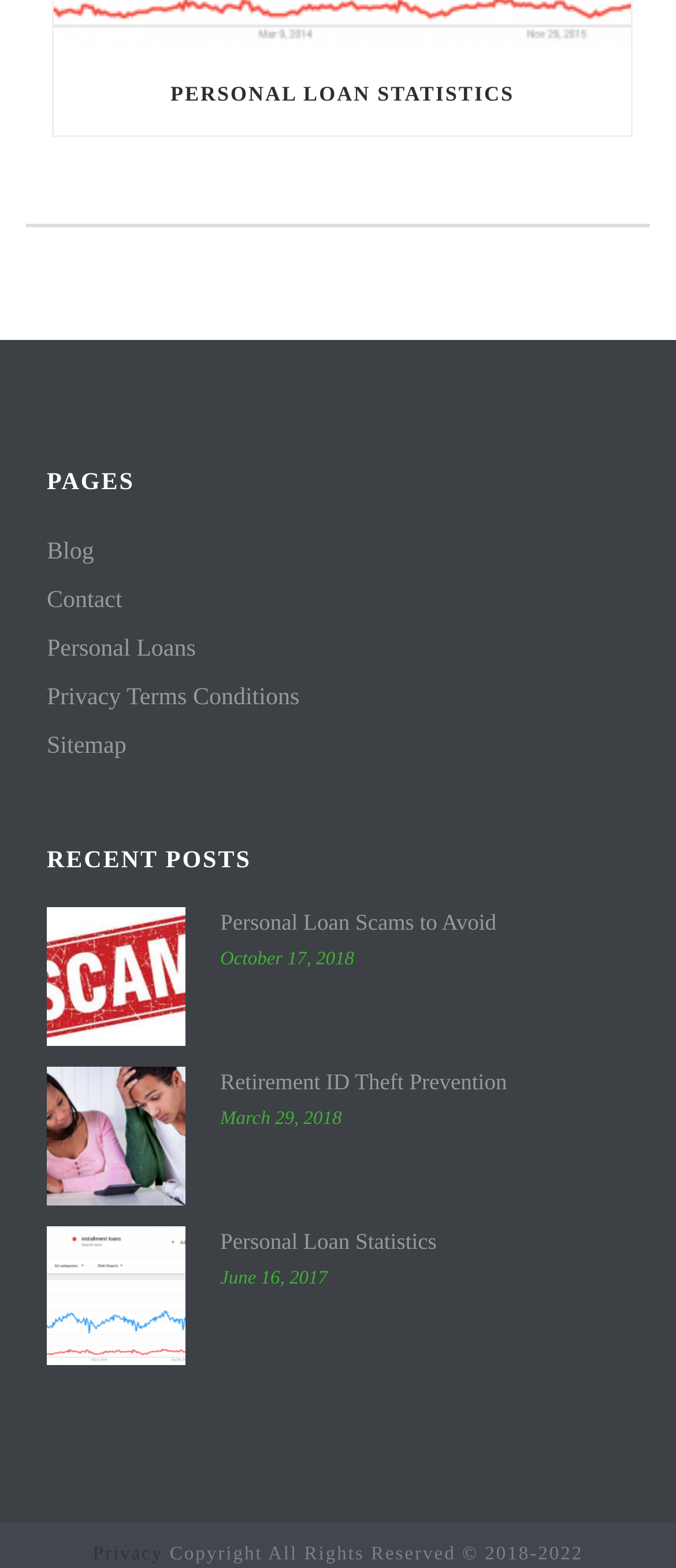Please provide the bounding box coordinates in the format (top-left x, top-left y, bottom-right x, bottom-right y). Remember, all values are floating point numbers between 0 and 1. What is the bounding box coordinate of the region described as: Personal Loan Scams to Avoid

[0.326, 0.579, 0.905, 0.599]